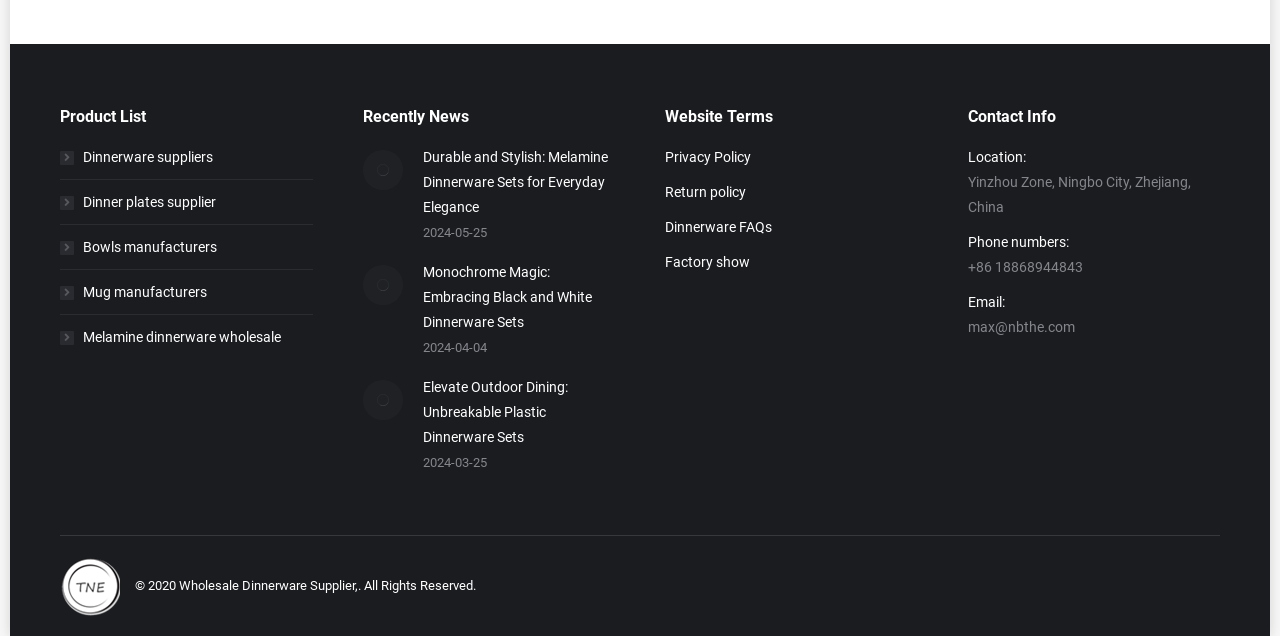Please find the bounding box coordinates of the element that needs to be clicked to perform the following instruction: "View the 'Shipping & Returns' information". The bounding box coordinates should be four float numbers between 0 and 1, represented as [left, top, right, bottom].

None